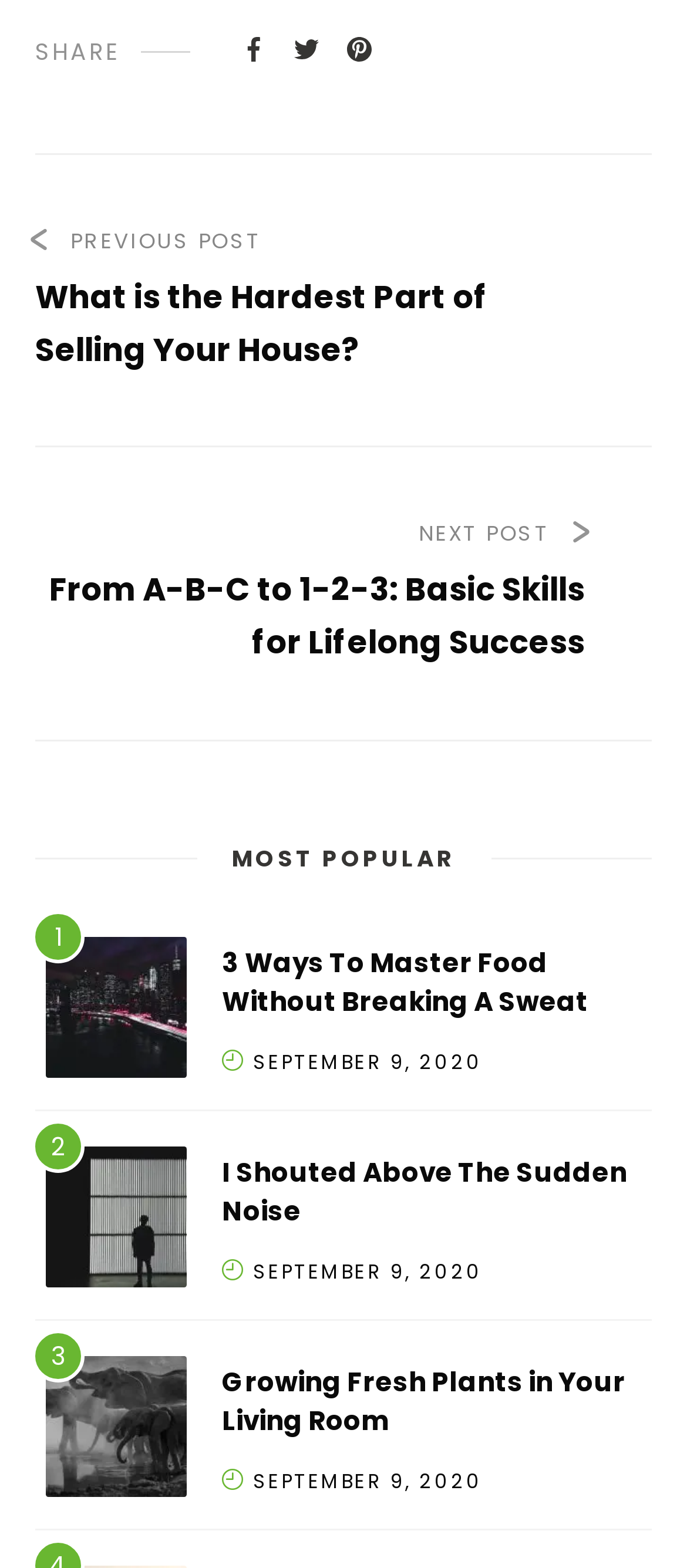Predict the bounding box coordinates for the UI element described as: "September 9, 2020". The coordinates should be four float numbers between 0 and 1, presented as [left, top, right, bottom].

[0.368, 0.936, 0.703, 0.954]